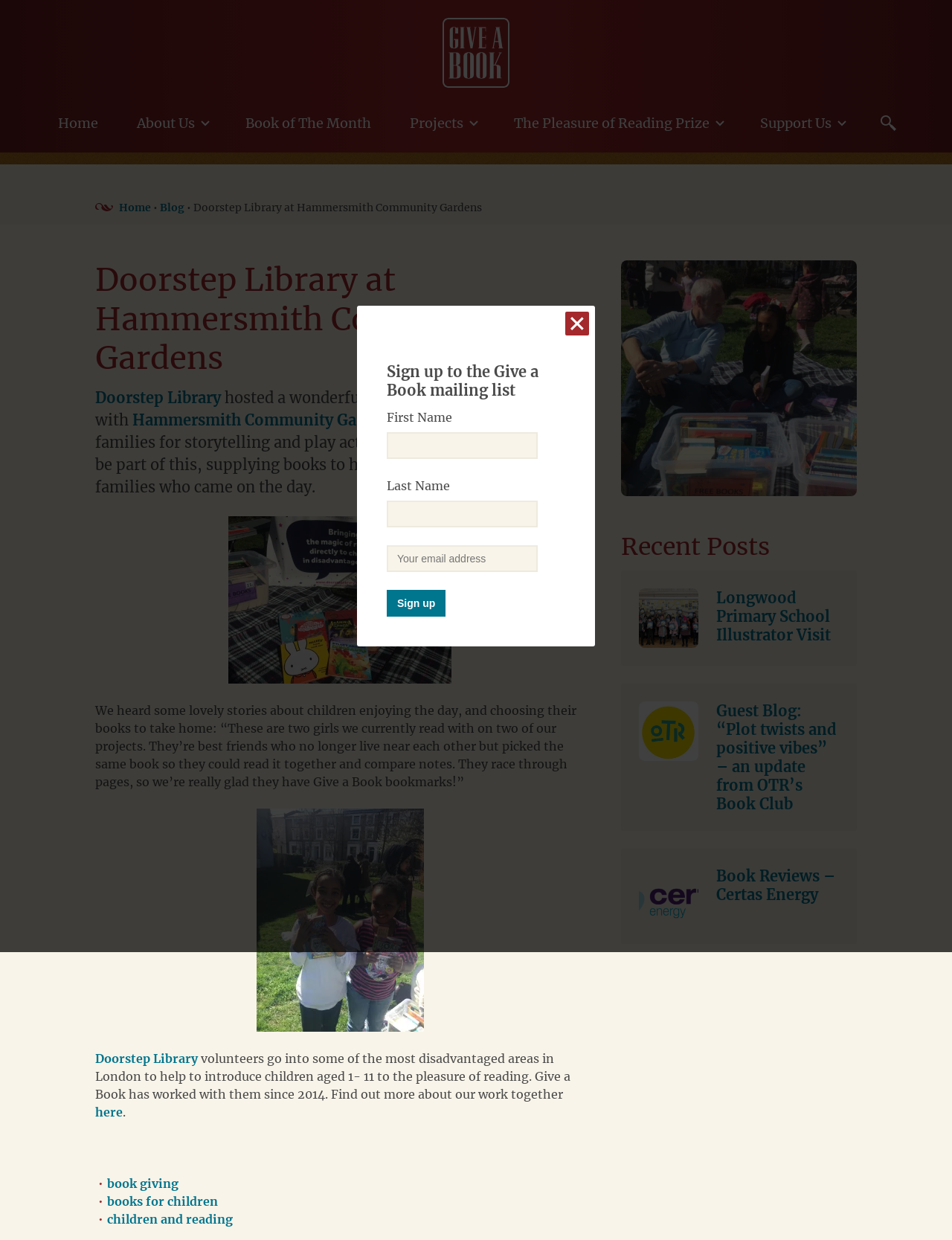Determine and generate the text content of the webpage's headline.

Doorstep Library at Hammersmith Community Gardens